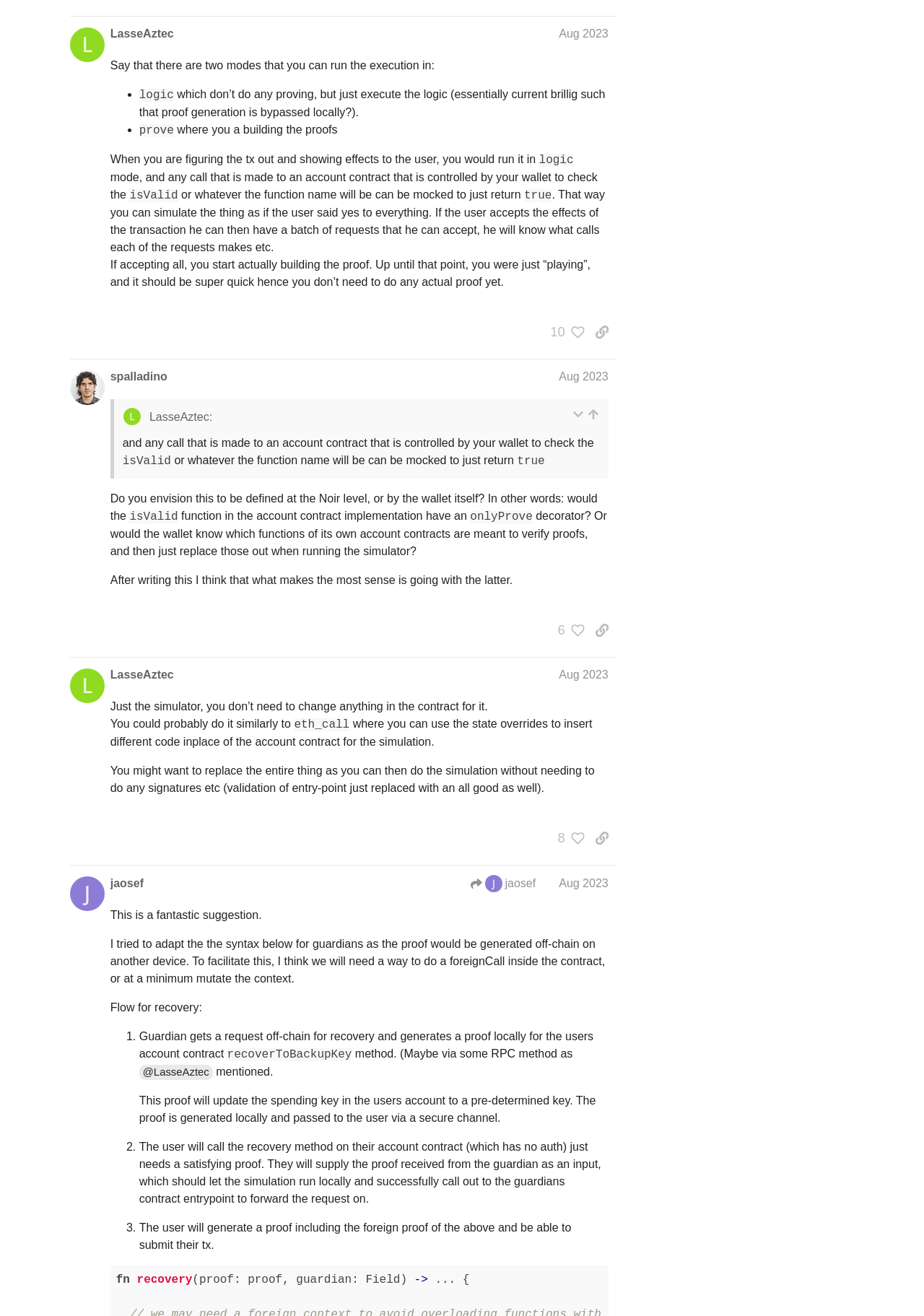Find the bounding box of the UI element described as: "4". The bounding box coordinates should be given as four float values between 0 and 1, i.e., [left, top, right, bottom].

[0.596, 0.74, 0.632, 0.759]